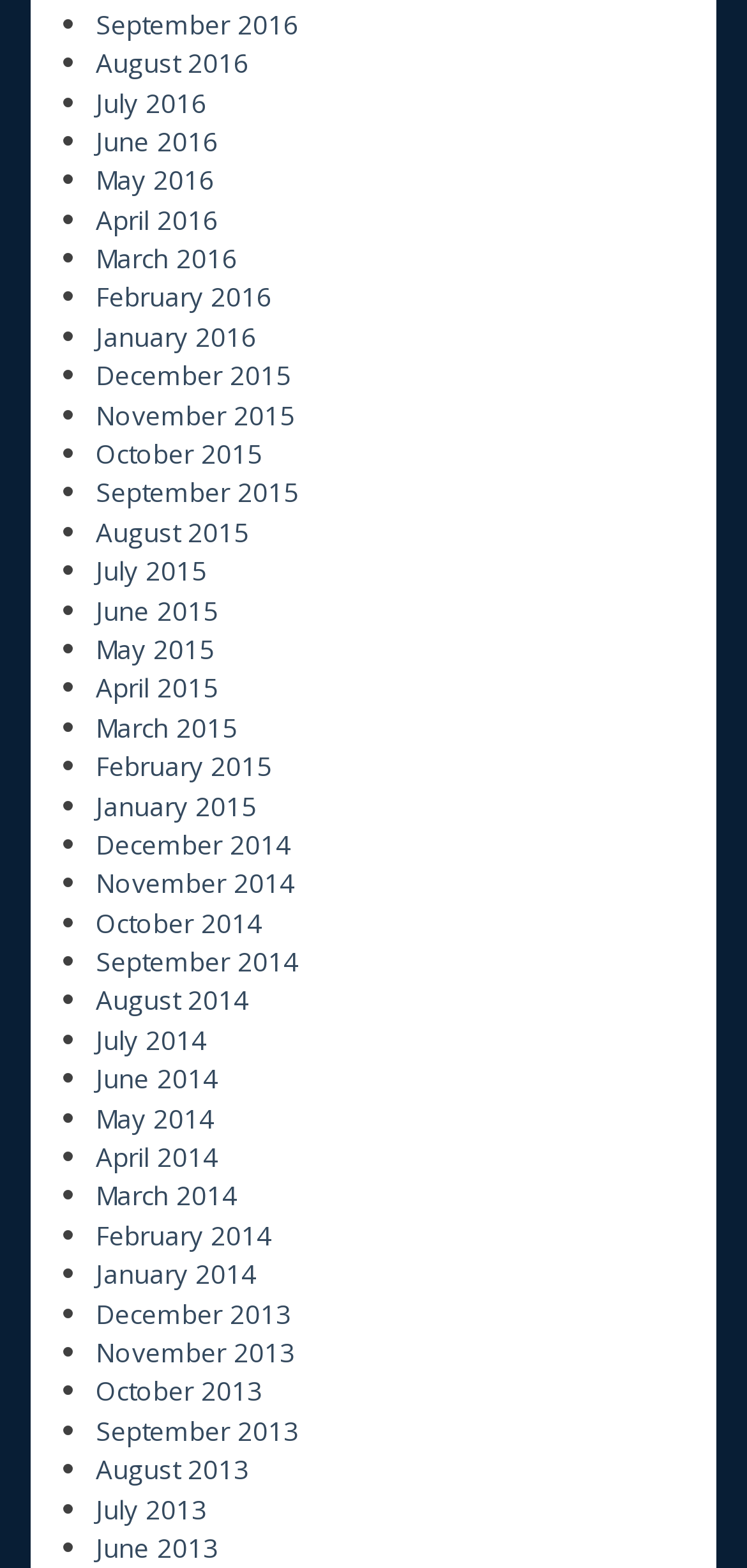Using the webpage screenshot and the element description GTNU homepage, determine the bounding box coordinates. Specify the coordinates in the format (top-left x, top-left y, bottom-right x, bottom-right y) with values ranging from 0 to 1.

None